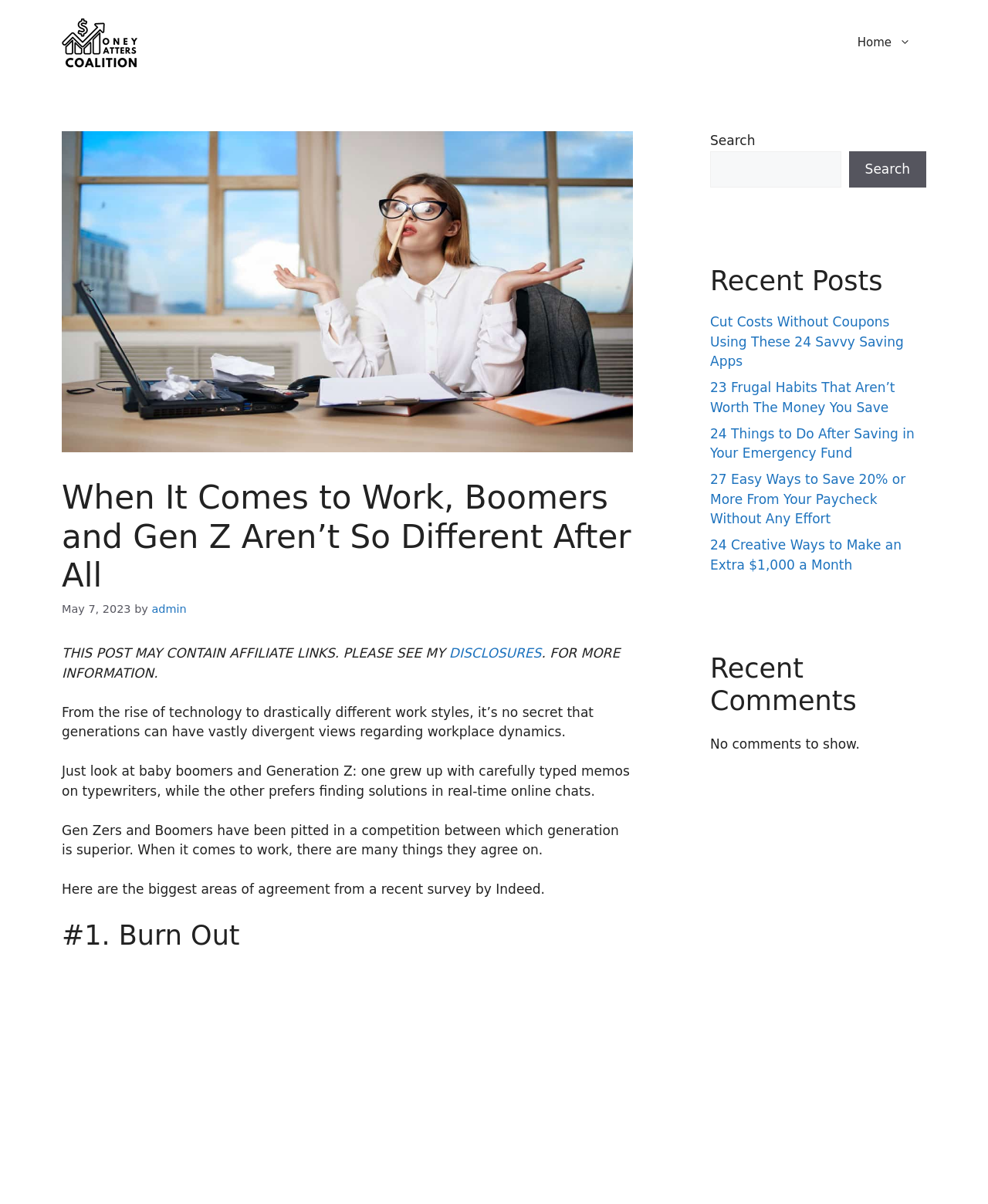Determine the bounding box coordinates of the clickable region to carry out the instruction: "Click the 'Home' link".

[0.852, 0.016, 0.938, 0.054]